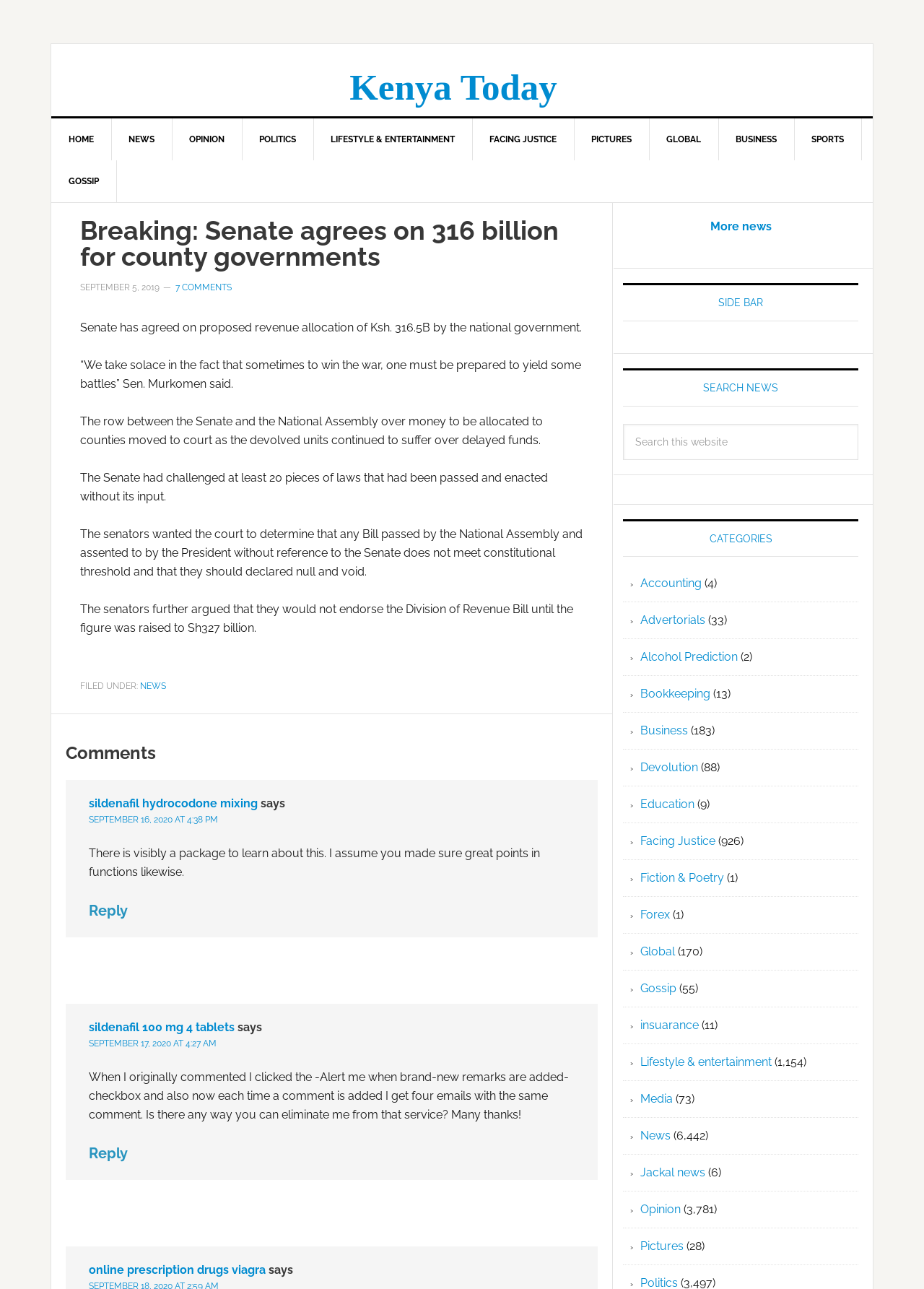Please answer the following question using a single word or phrase: 
What is the name of the website?

Kenya Today